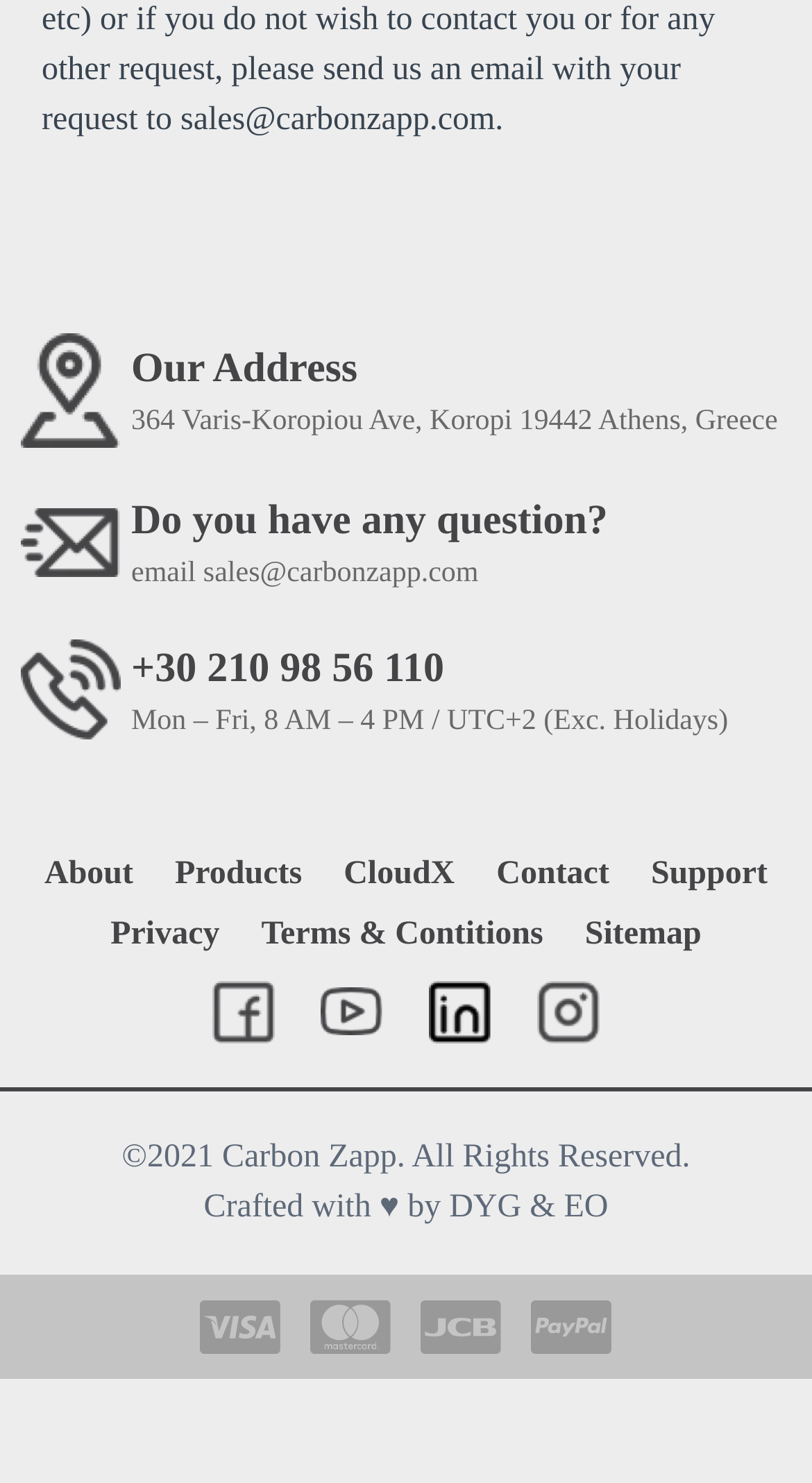Using the webpage screenshot, locate the HTML element that fits the following description and provide its bounding box: "Terms & Contitions".

[0.309, 0.612, 0.682, 0.639]